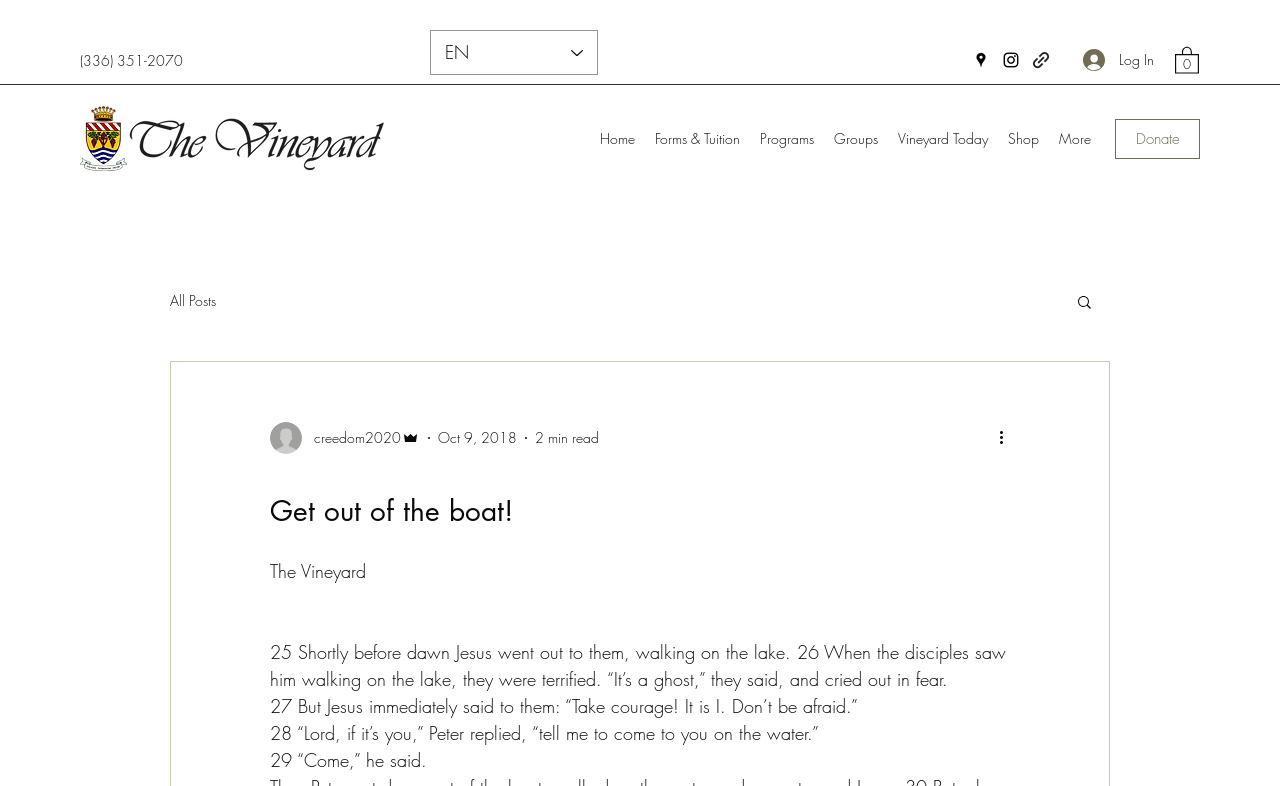Please determine the primary heading and provide its text.

Get out of the boat!